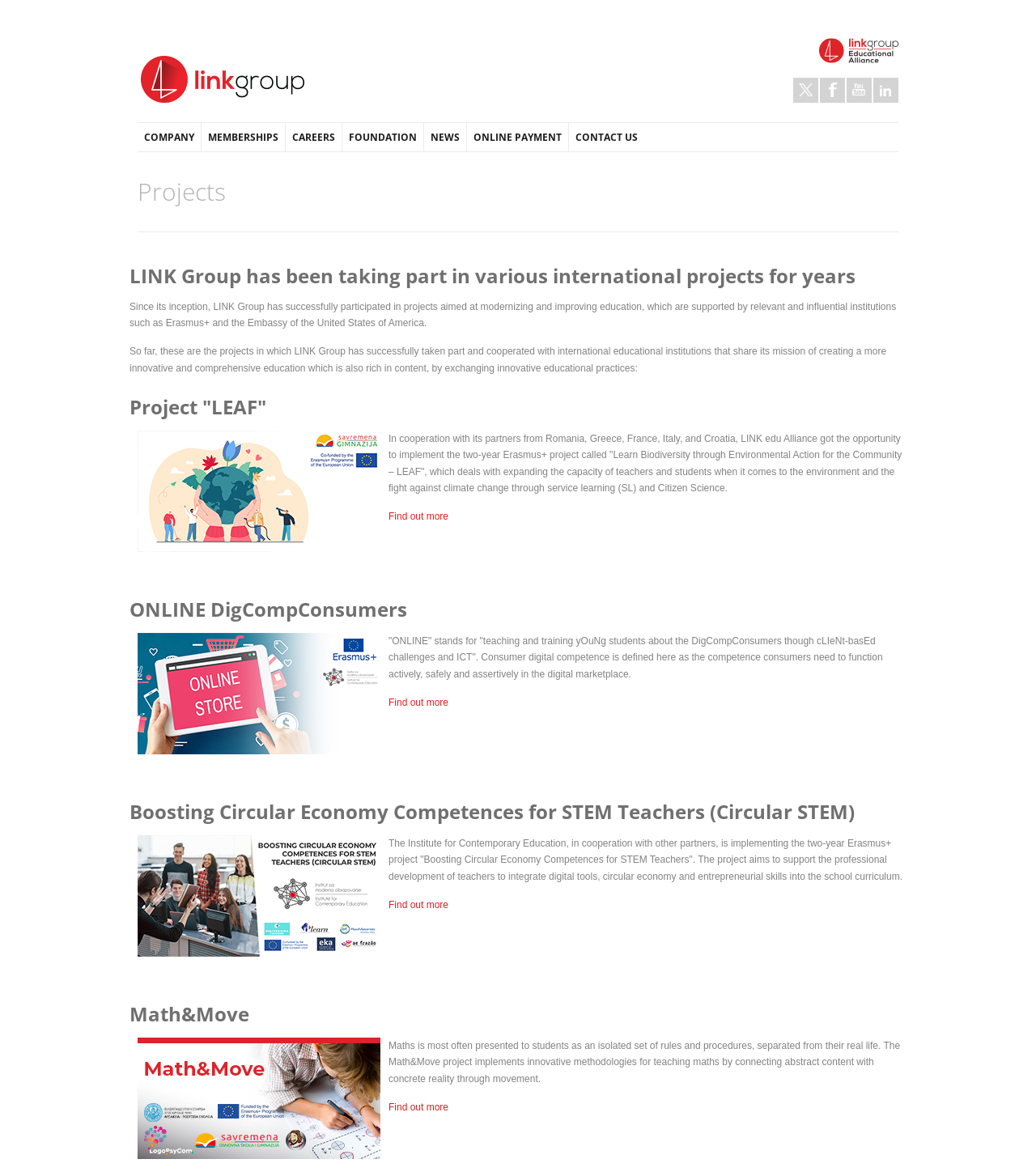Bounding box coordinates are given in the format (top-left x, top-left y, bottom-right x, bottom-right y). All values should be floating point numbers between 0 and 1. Provide the bounding box coordinate for the UI element described as: Find out more

[0.375, 0.936, 0.433, 0.946]